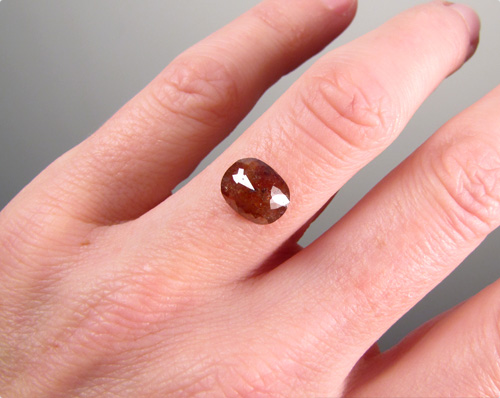What is the suggested metal to pair with the ring?
Please respond to the question with a detailed and thorough explanation.

The caption suggests that the ring would pair elegantly with high karat yellow gold, highlighting its versatility and charm.